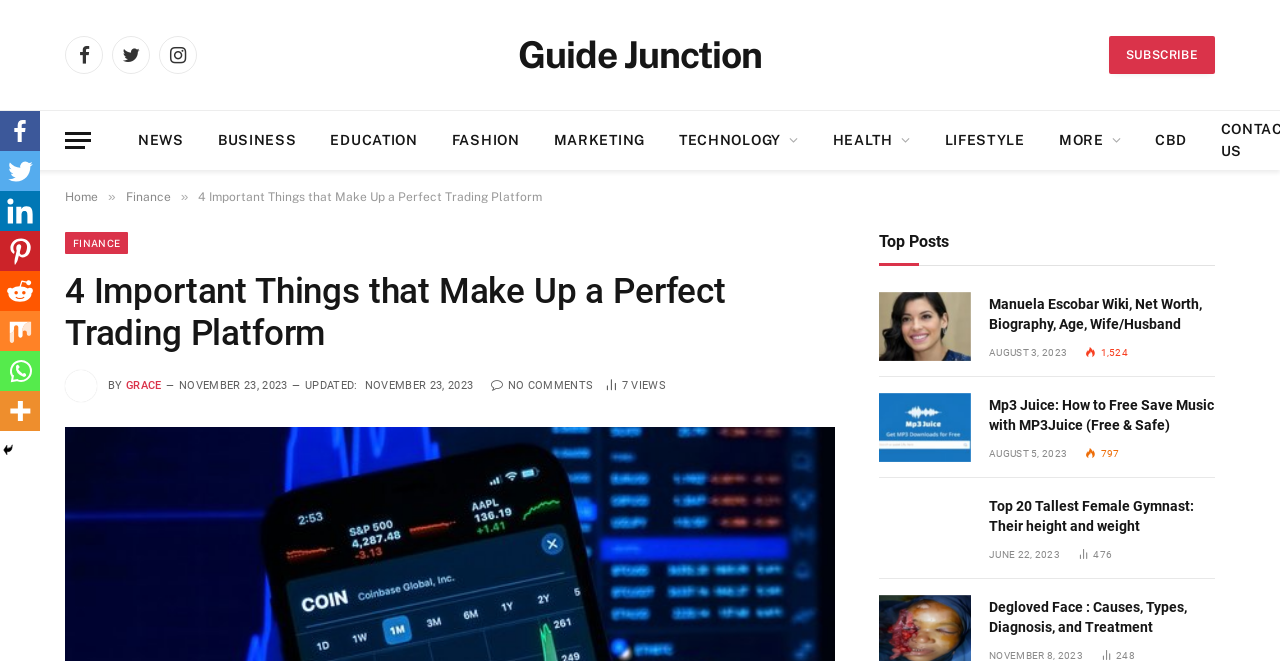Identify the bounding box coordinates for the region of the element that should be clicked to carry out the instruction: "Subscribe to the newsletter". The bounding box coordinates should be four float numbers between 0 and 1, i.e., [left, top, right, bottom].

[0.866, 0.054, 0.949, 0.112]